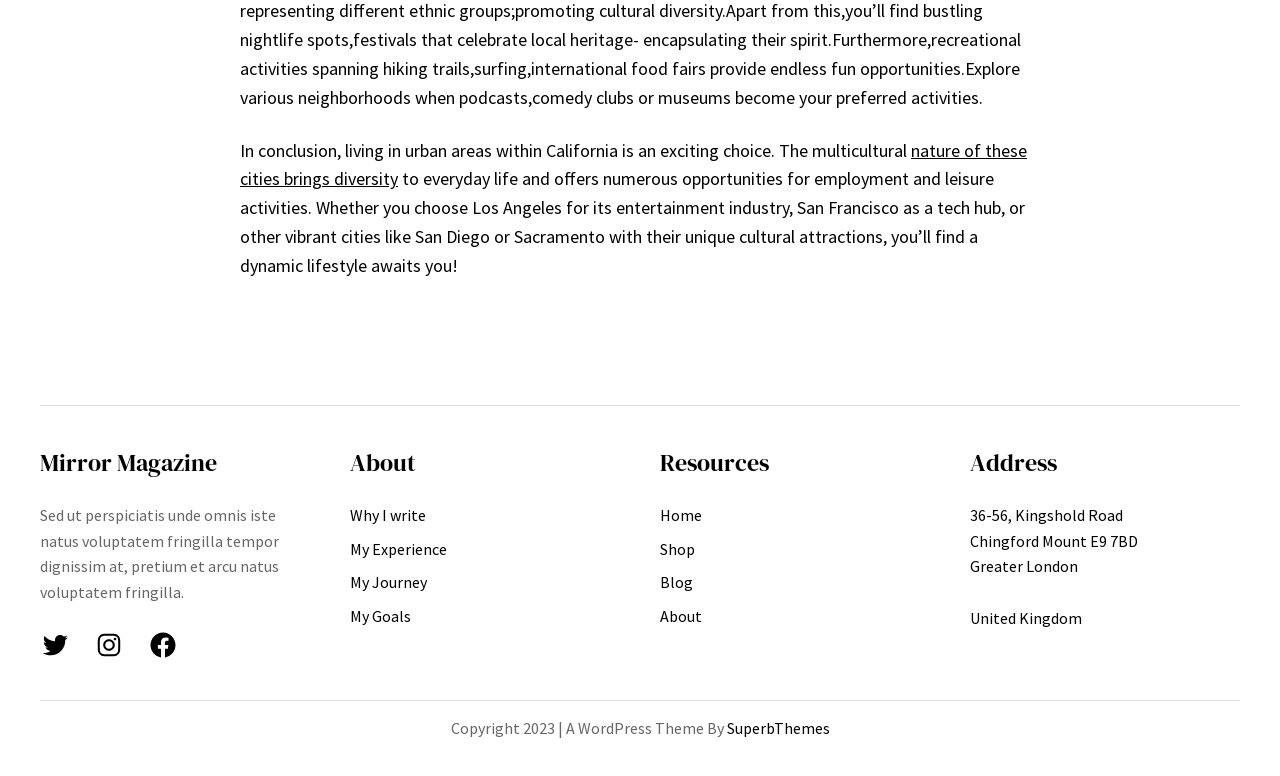Locate the bounding box coordinates of the clickable area to execute the instruction: "Visit the blog". Provide the coordinates as four float numbers between 0 and 1, represented as [left, top, right, bottom].

[0.516, 0.735, 0.541, 0.768]